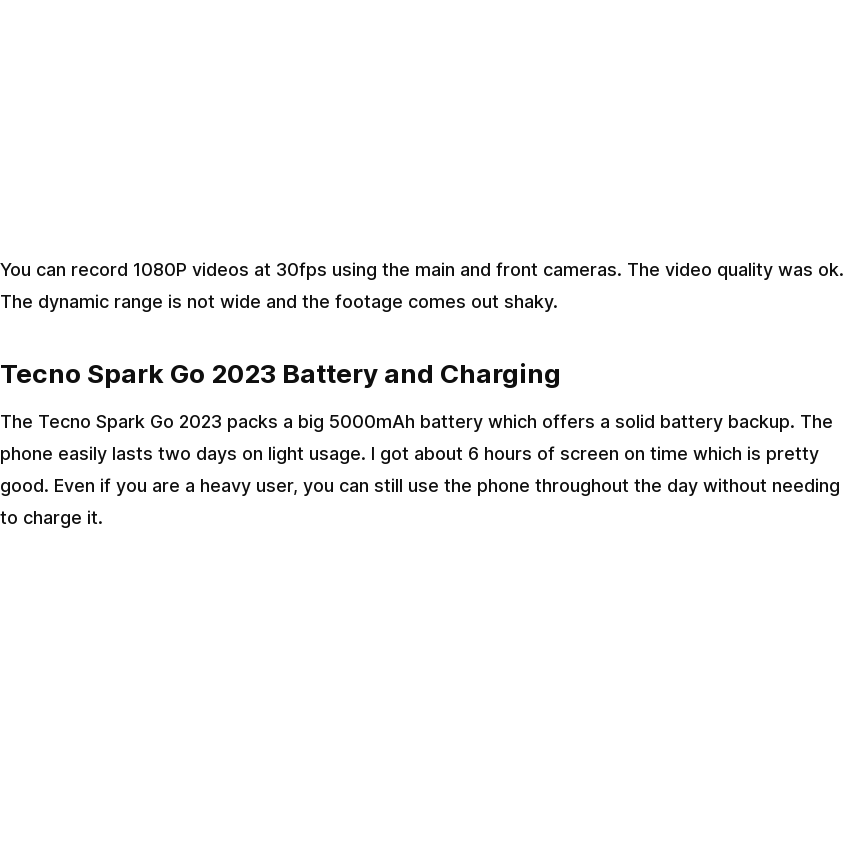Provide a thorough and detailed caption for the image.

The image presents camera samples taken with the Tecno Spark Go 2023, showcasing its photography capabilities. It highlights a 5MP front camera that performs admirably in daylight conditions, producing shots with natural skin tones, although it struggles with detail in certain areas, particularly with blurred edges in portrait selfies. The photo collection illustrates various scenarios, emphasizing the camera's strengths and limitations. Users can also record 1080P videos at 30fps using both the main and front cameras, though the video quality is noted to be adequate with limited dynamic range and occasional shakiness. This showcases the overall performance of the device's camera system, making it an essential consideration for potential buyers interested in photography features.